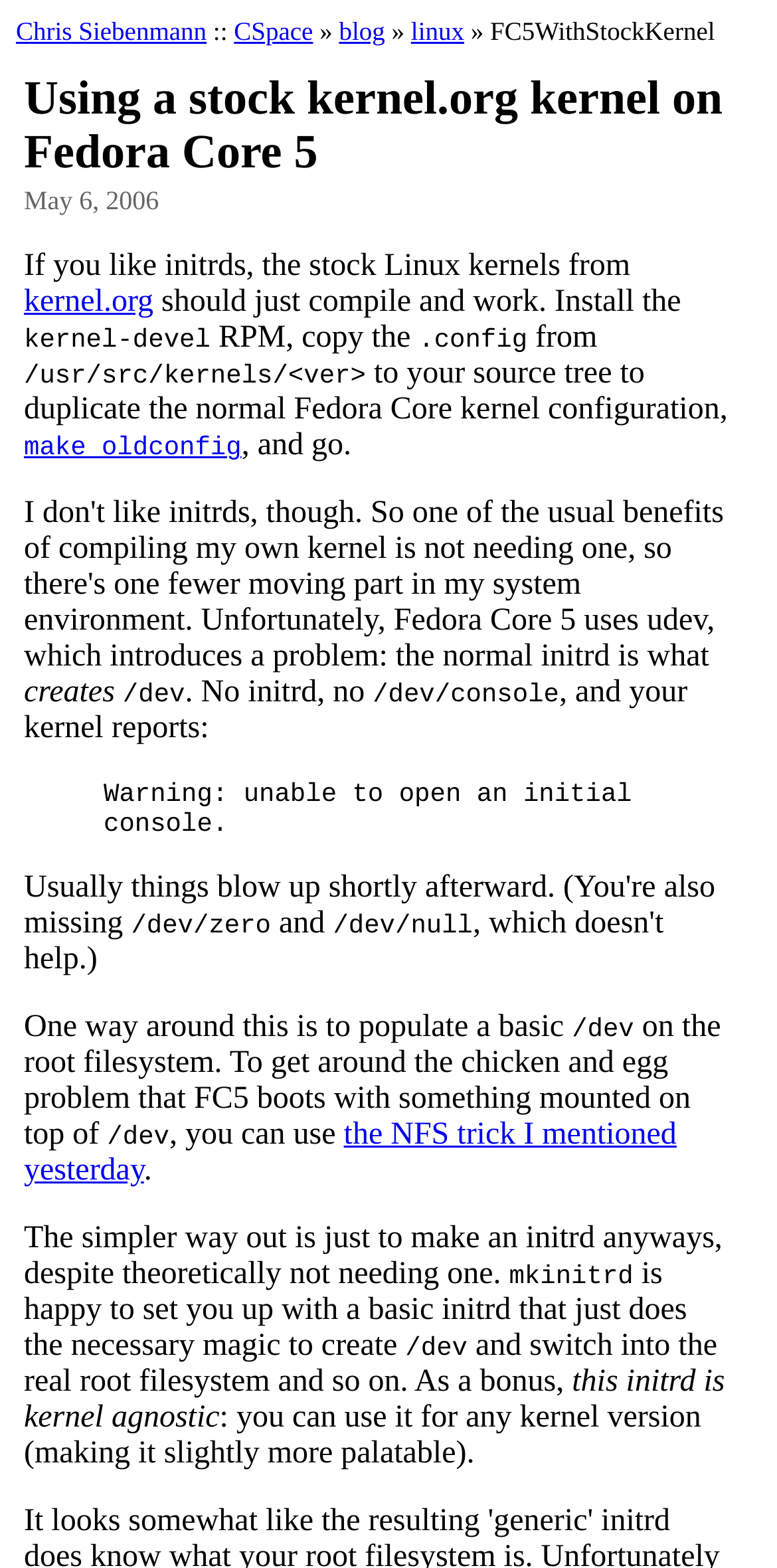Calculate the bounding box coordinates for the UI element based on the following description: "feedingreview.pdf (676.7Kb)". Ensure the coordinates are four float numbers between 0 and 1, i.e., [left, top, right, bottom].

None